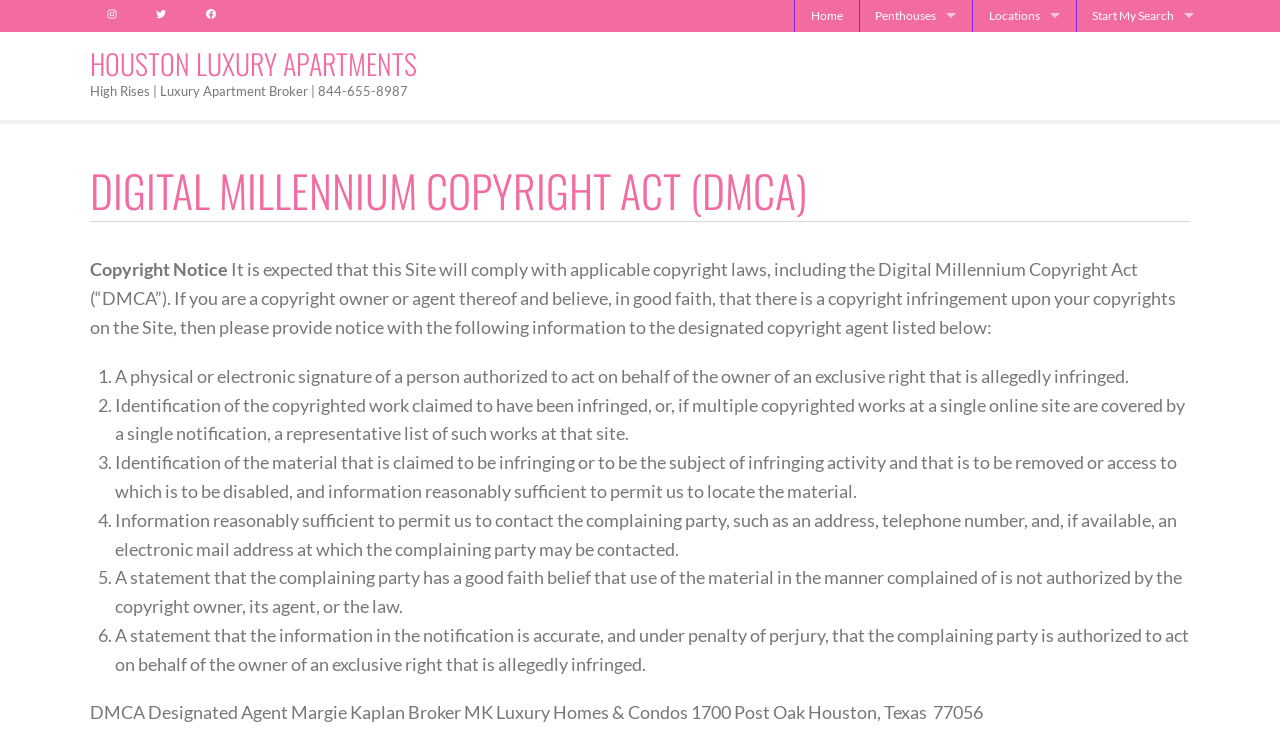Specify the bounding box coordinates of the element's region that should be clicked to achieve the following instruction: "Start my search". The bounding box coordinates consist of four float numbers between 0 and 1, in the format [left, top, right, bottom].

[0.841, 0.0, 0.945, 0.043]